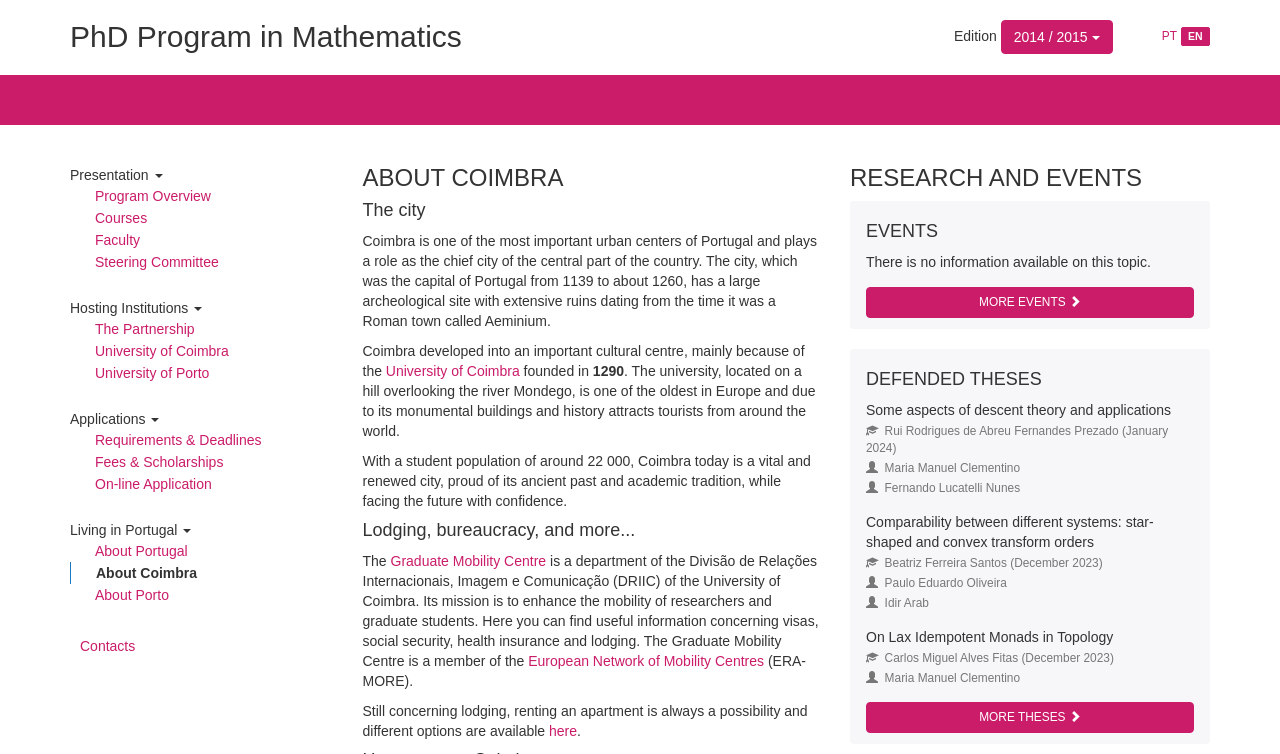What is the name of the university mentioned in the 'ABOUT COIMBRA' section?
Using the image, provide a concise answer in one word or a short phrase.

University of Coimbra